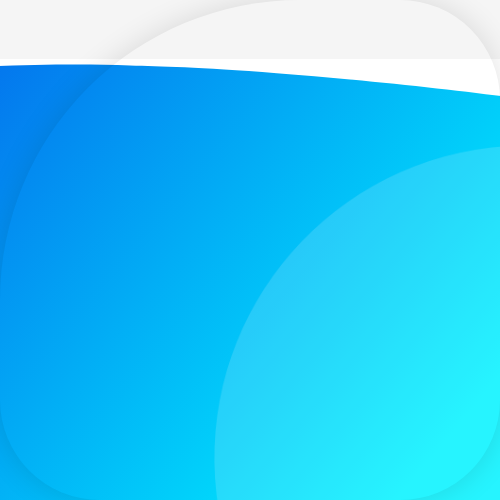What is the tone of the content?
Using the visual information, answer the question in a single word or phrase.

Playful yet serious